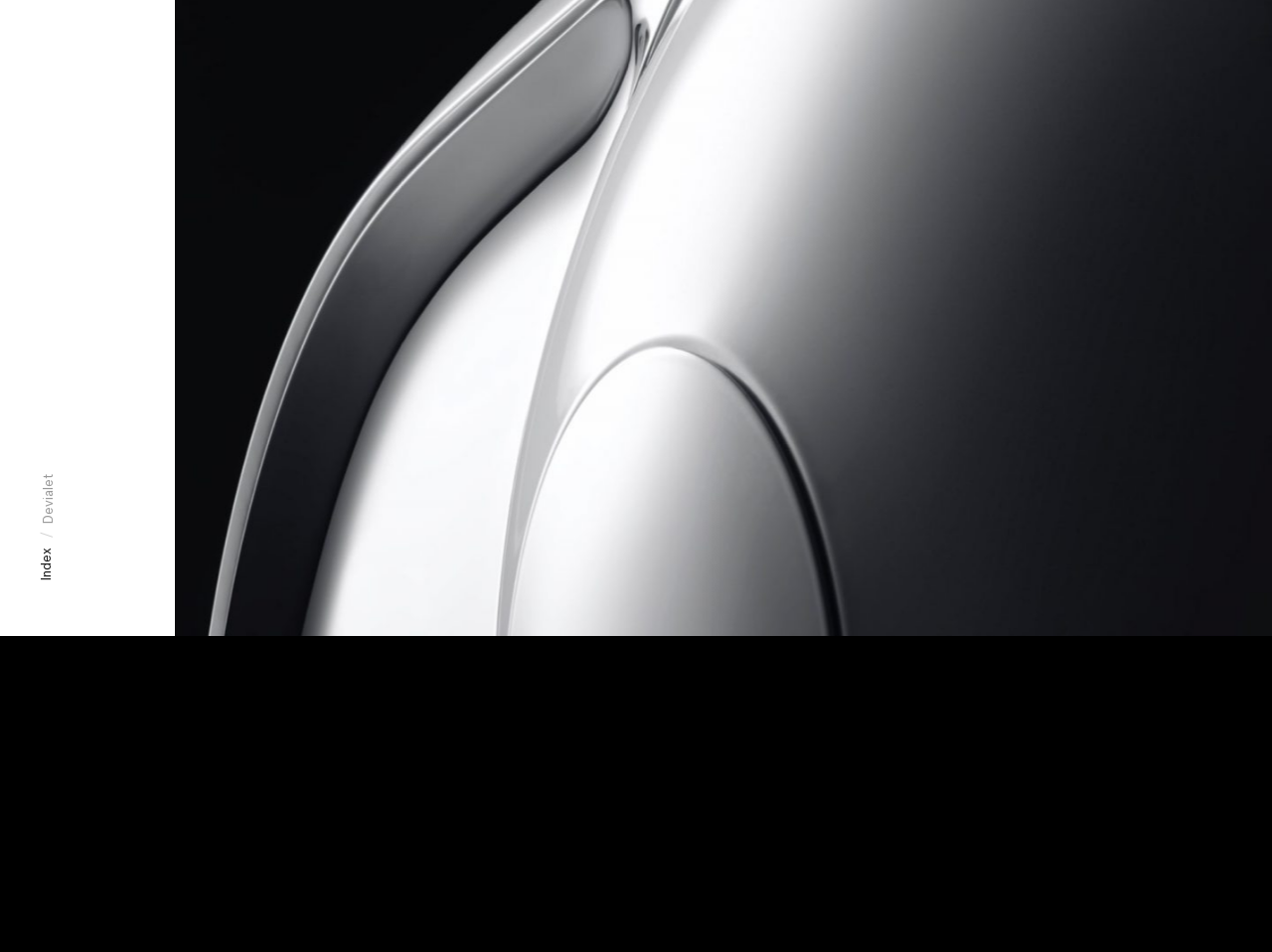Identify the bounding box for the UI element described as: "X (Twitter)". The coordinates should be four float numbers between 0 and 1, i.e., [left, top, right, bottom].

[0.871, 0.456, 0.93, 0.473]